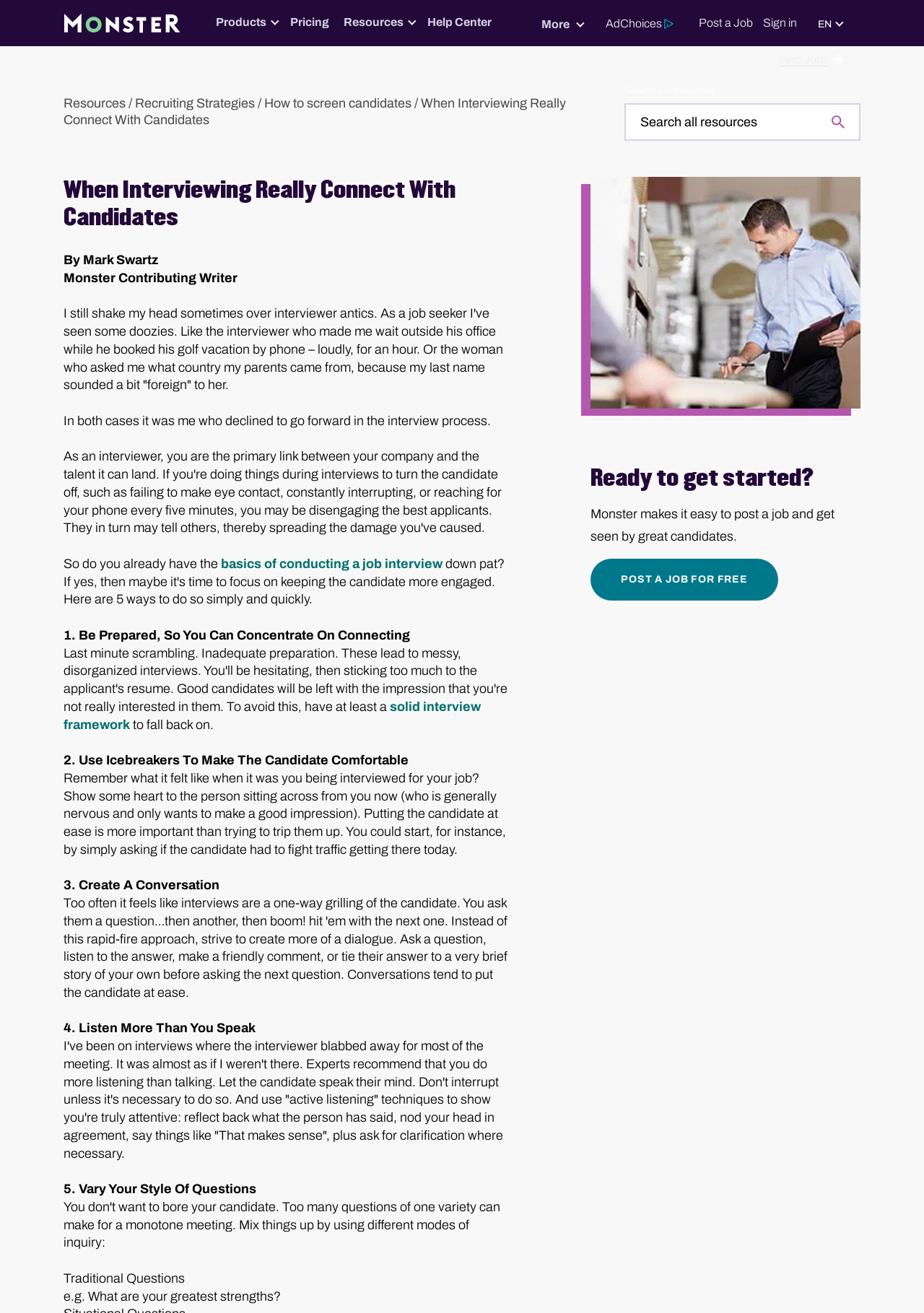Determine the bounding box coordinates for the region that must be clicked to execute the following instruction: "Search all resources".

[0.676, 0.078, 0.931, 0.107]